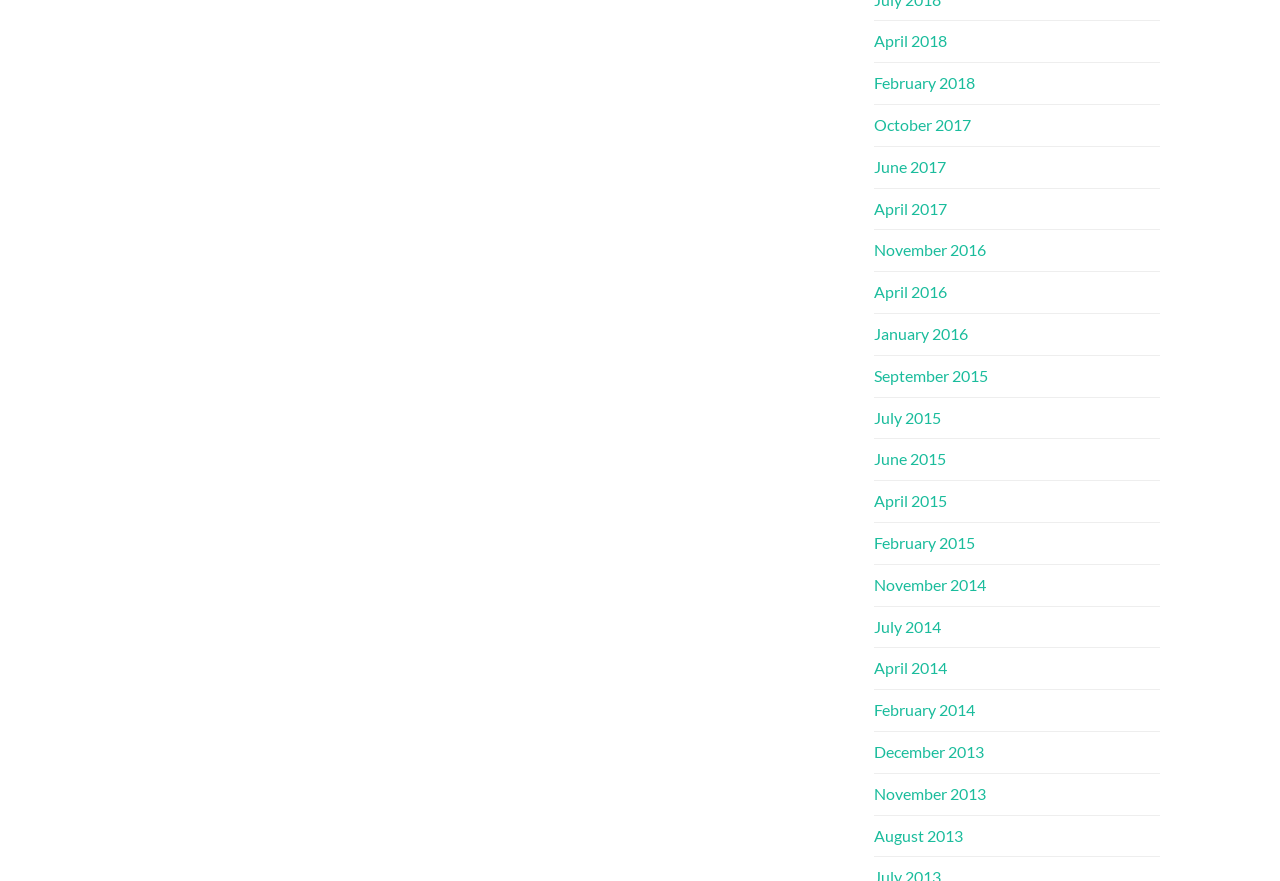Please mark the bounding box coordinates of the area that should be clicked to carry out the instruction: "view February 2018".

[0.683, 0.083, 0.762, 0.105]